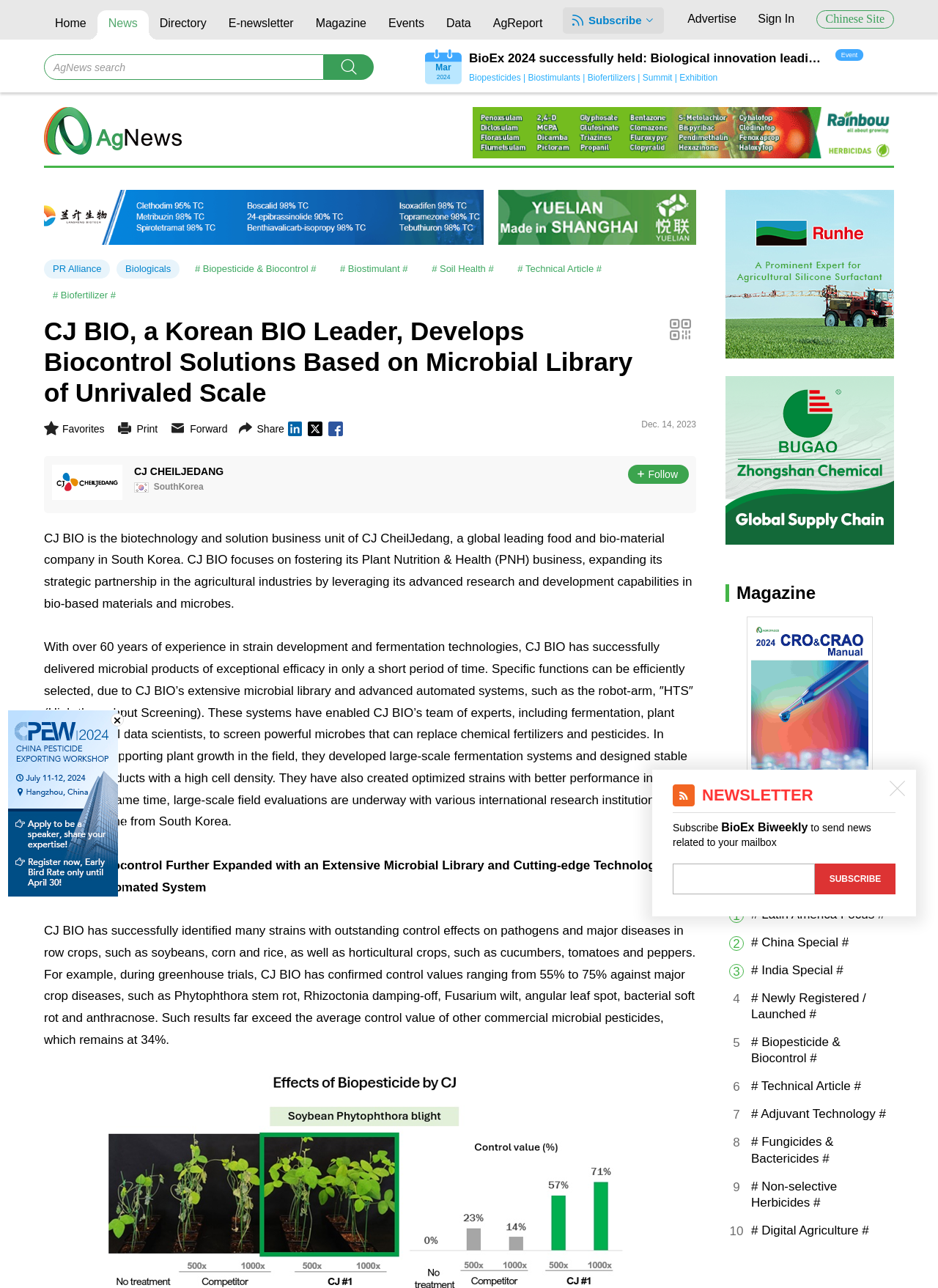What is the name of the magazine mentioned on the webpage?
Refer to the image and provide a detailed answer to the question.

The answer can be found in the link '2024 CROs & CRAOs Manual' which is located at the bottom of the webpage. The magazine is related to regulatory analysis and is published in 2024.